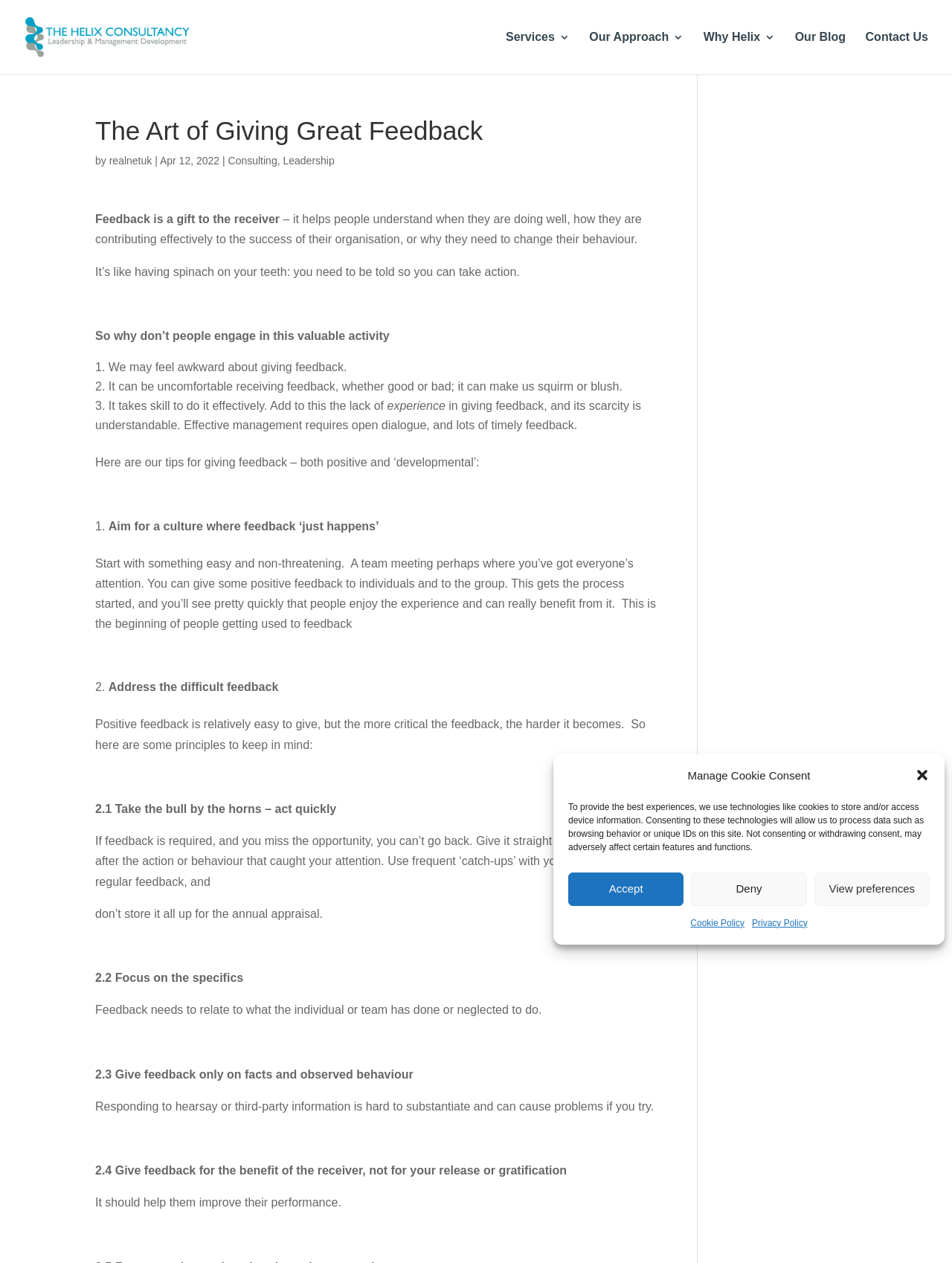Who is the author of the blog post?
Using the visual information from the image, give a one-word or short-phrase answer.

realnetuk